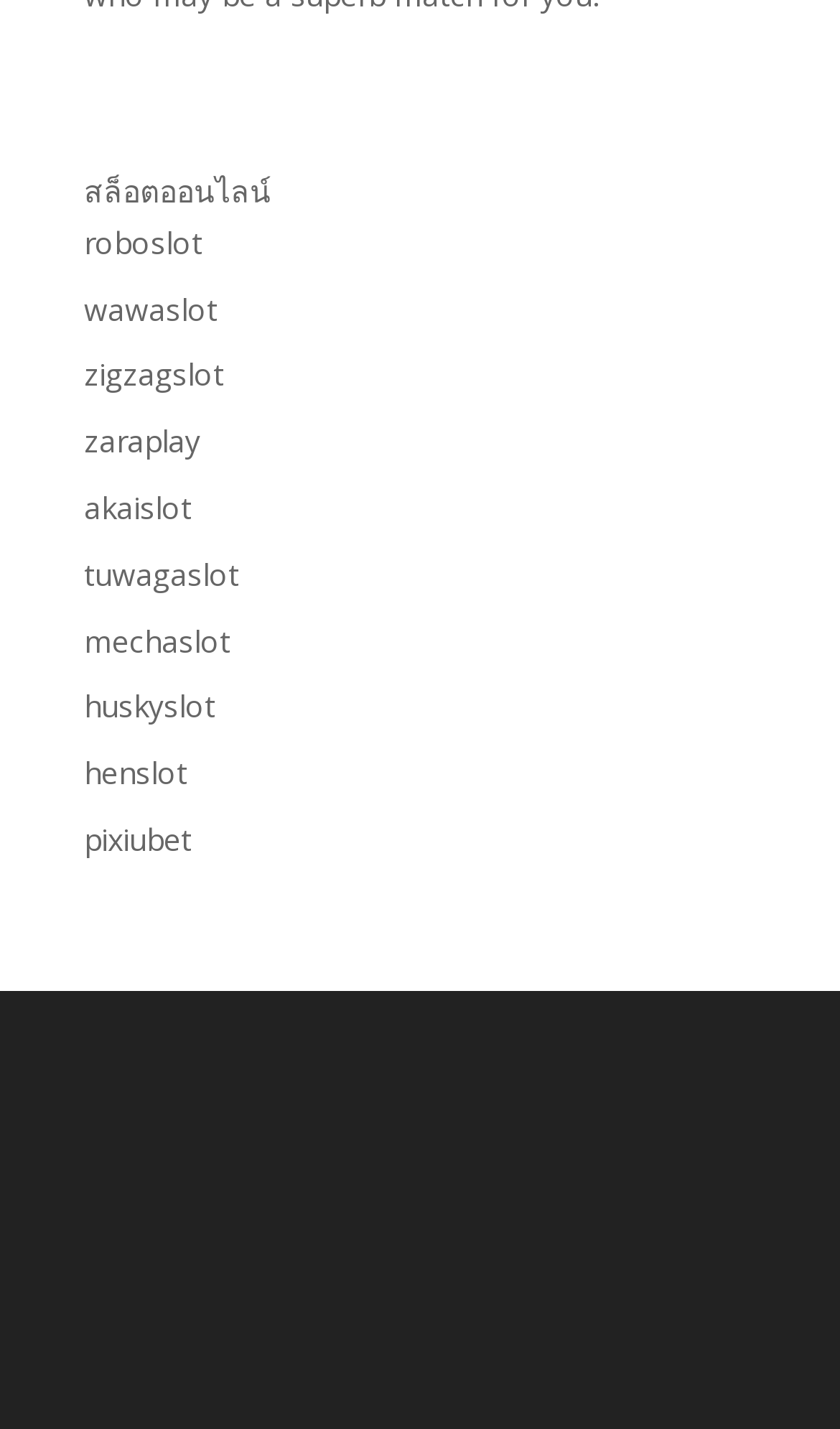Please indicate the bounding box coordinates of the element's region to be clicked to achieve the instruction: "go to Fun Incorporated homepage". Provide the coordinates as four float numbers between 0 and 1, i.e., [left, top, right, bottom].

None